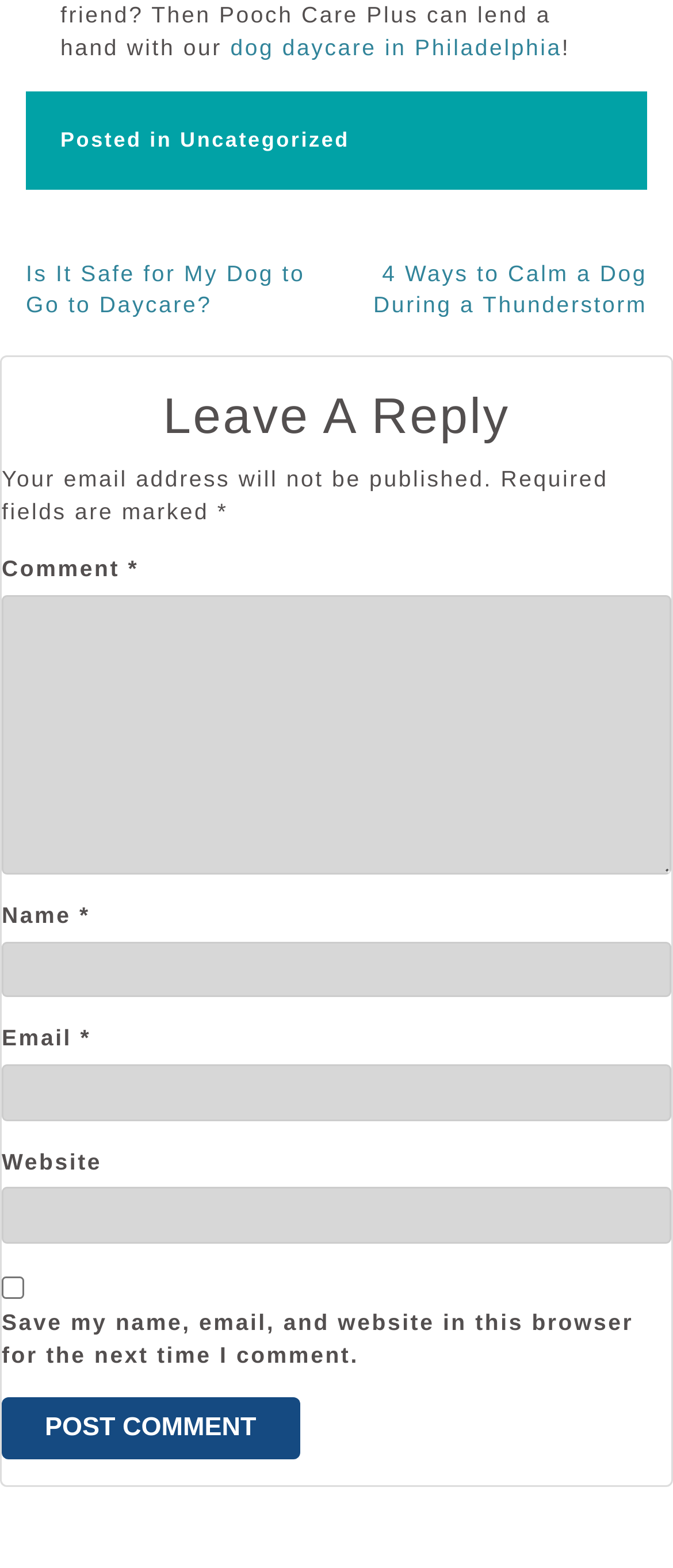Please provide the bounding box coordinates for the UI element as described: "dog daycare in Philadelphia". The coordinates must be four floats between 0 and 1, represented as [left, top, right, bottom].

[0.342, 0.022, 0.835, 0.038]